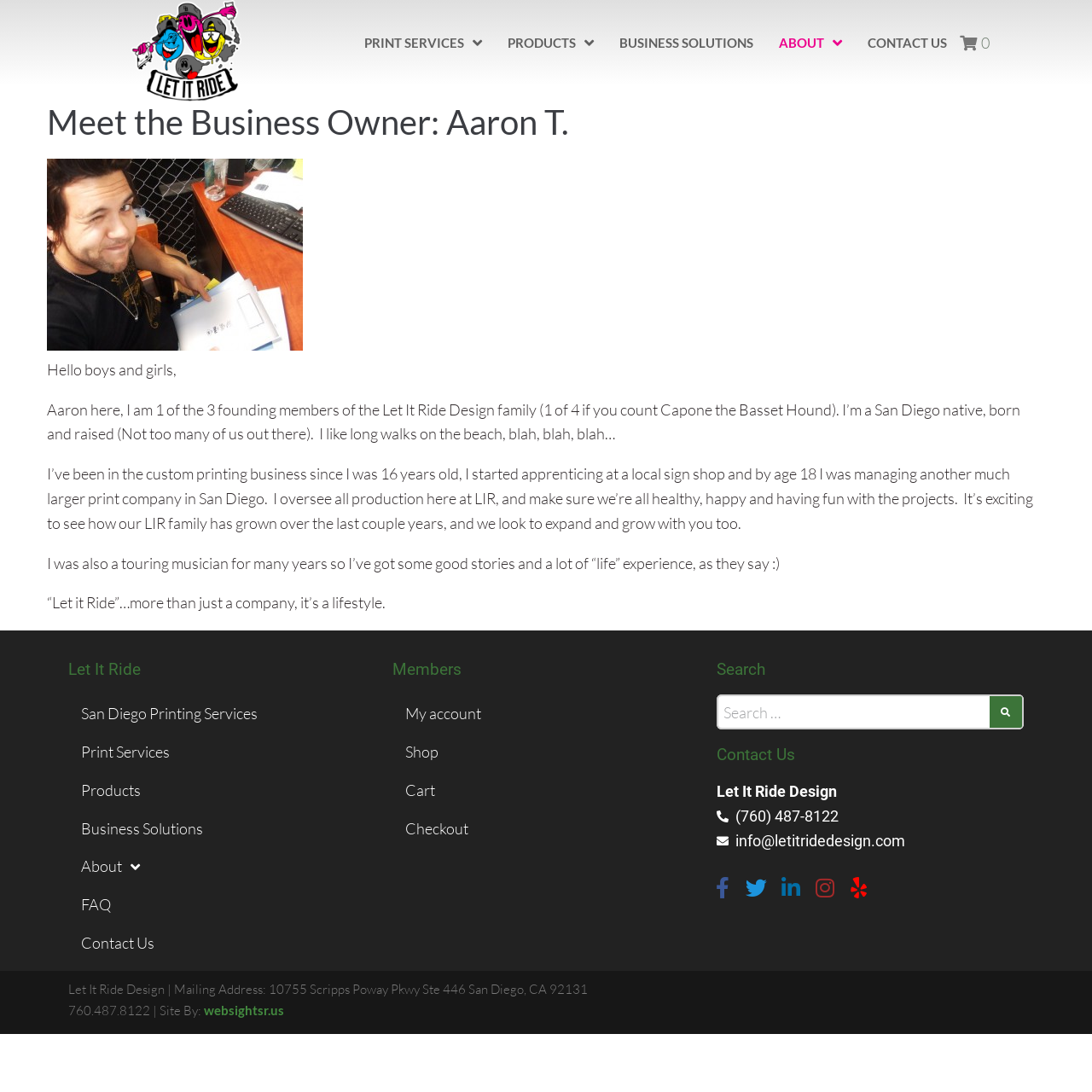Locate the bounding box coordinates of the region to be clicked to comply with the following instruction: "View the company's Facebook page". The coordinates must be four float numbers between 0 and 1, in the form [left, top, right, bottom].

[0.646, 0.797, 0.677, 0.829]